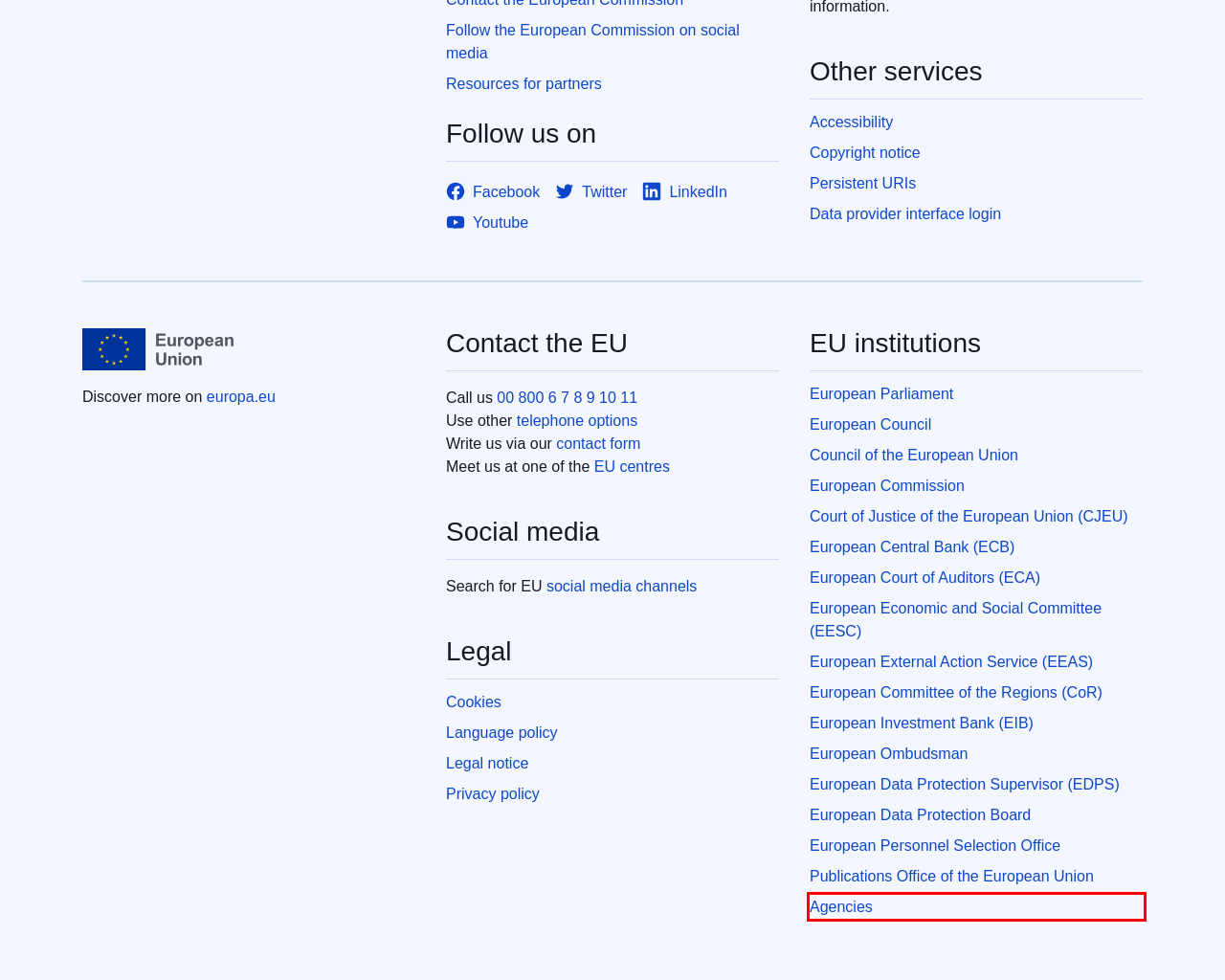Look at the screenshot of the webpage and find the element within the red bounding box. Choose the webpage description that best fits the new webpage that will appear after clicking the element. Here are the candidates:
A. Privacy policy for websites managed by the European Commission - European Commission
B. Meet us, EU centres | European Union
C. Resources for partners - European Commission
D. Legal notice - European Commission
E. Languages on the European Commission websites
F. EU institutions and bodies profiles | European Union
G. Copyright notice | data.europa.eu
H. Write to us | European Union

F